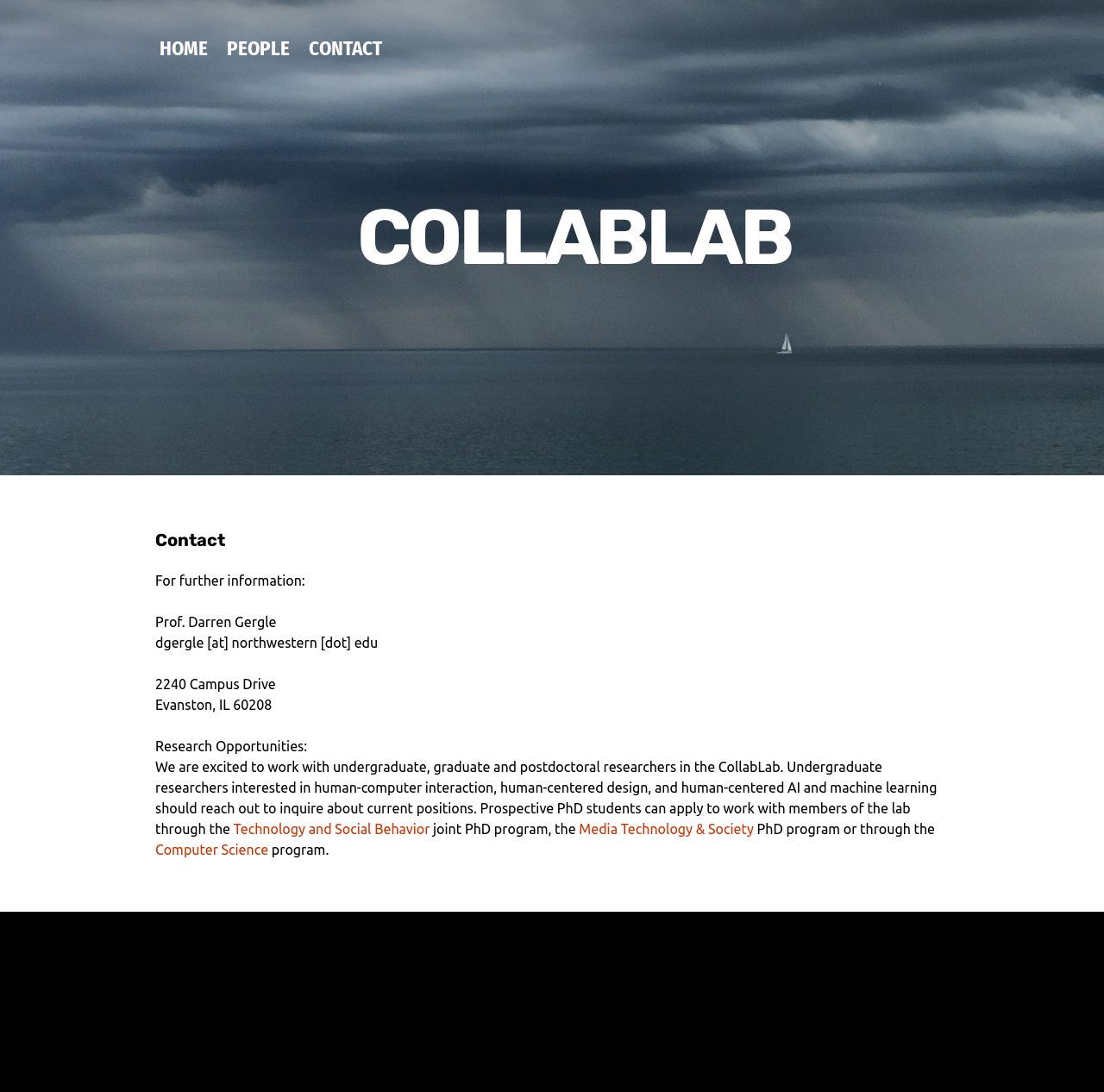Provide the bounding box coordinates for the UI element described in this sentence: "Home". The coordinates should be four float values between 0 and 1, i.e., [left, top, right, bottom].

[0.145, 0.033, 0.188, 0.079]